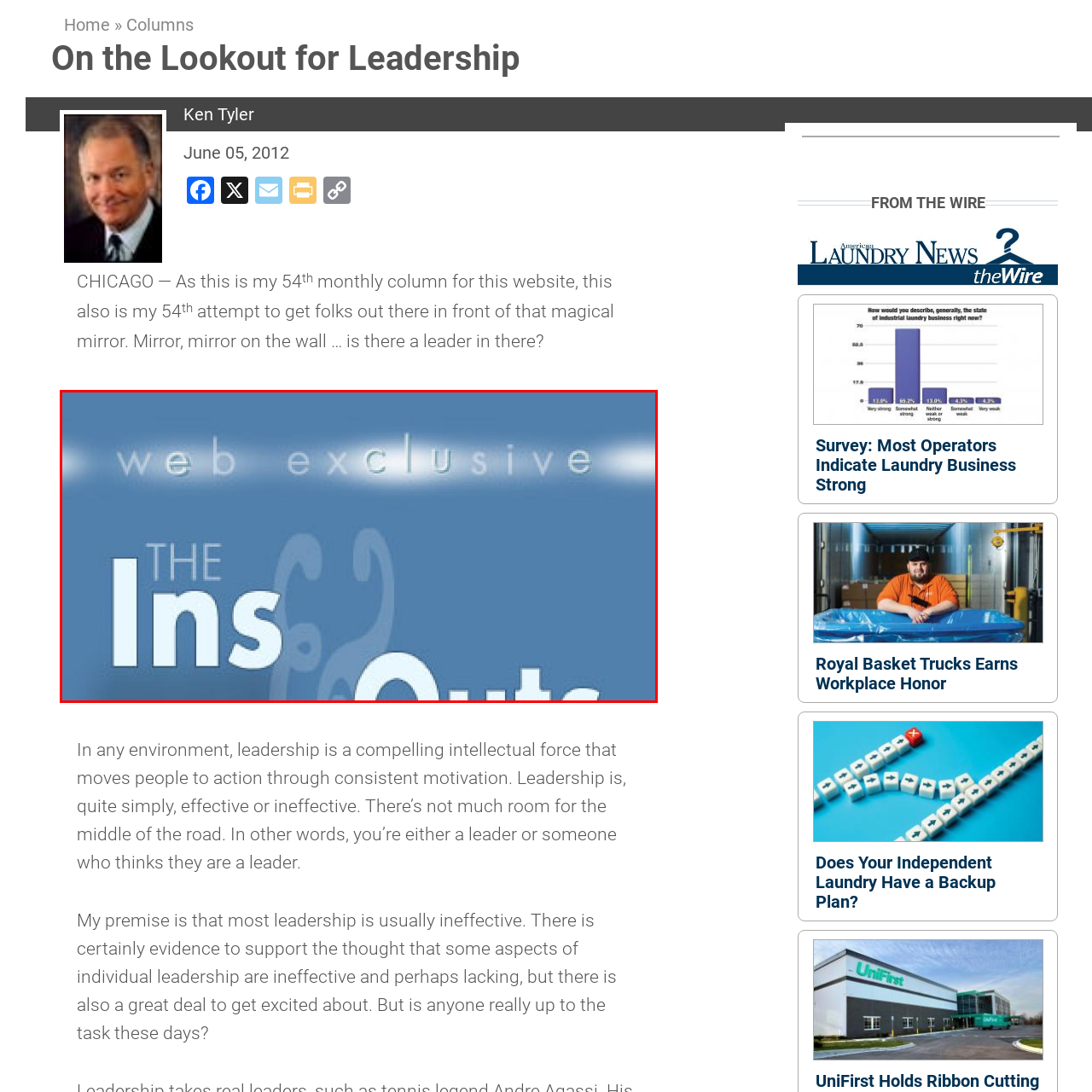What is emphasized in the logo?  
Focus on the image bordered by the red line and provide a detailed answer that is thoroughly based on the image's contents.

The caption states that the logo prominently emphasizes the title 'The Ins and Outs', suggesting that the title is the central or most important element of the logo design.